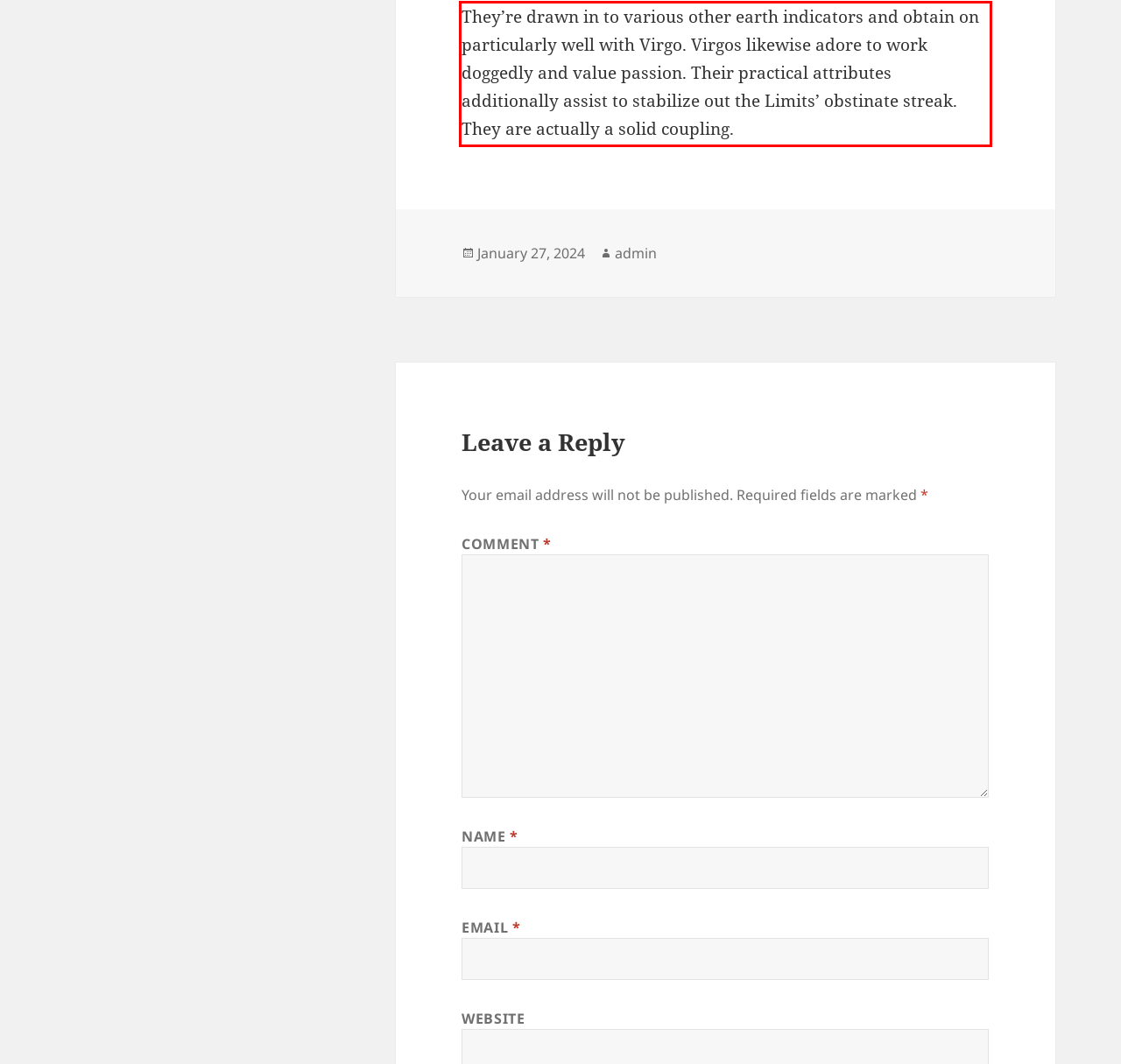Please extract the text content from the UI element enclosed by the red rectangle in the screenshot.

They’re drawn in to various other earth indicators and obtain on particularly well with Virgo. Virgos likewise adore to work doggedly and value passion. Their practical attributes additionally assist to stabilize out the Limits’ obstinate streak. They are actually a solid coupling.